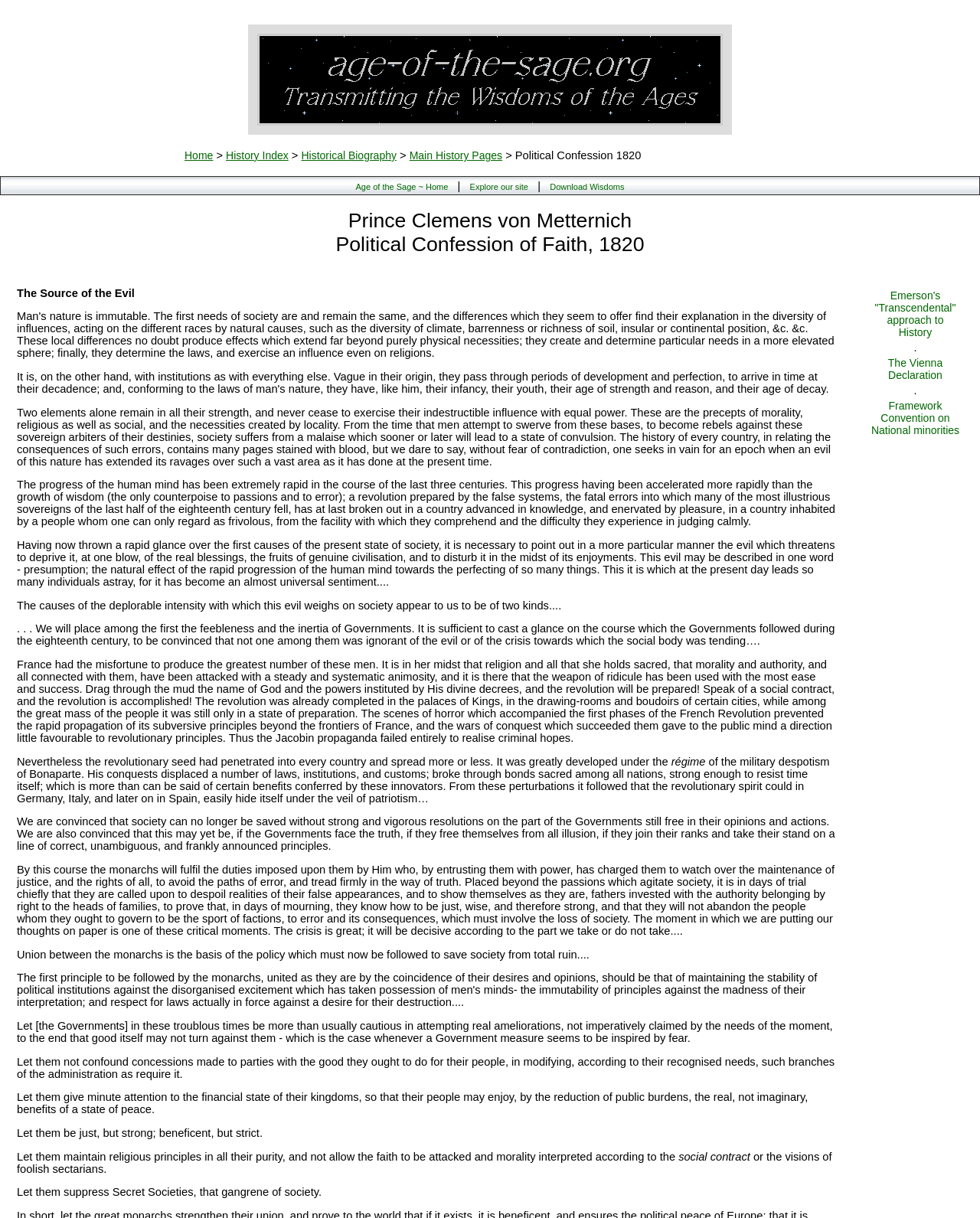Using the element description: "Historical Biography", determine the bounding box coordinates. The coordinates should be in the format [left, top, right, bottom], with values between 0 and 1.

[0.307, 0.123, 0.405, 0.133]